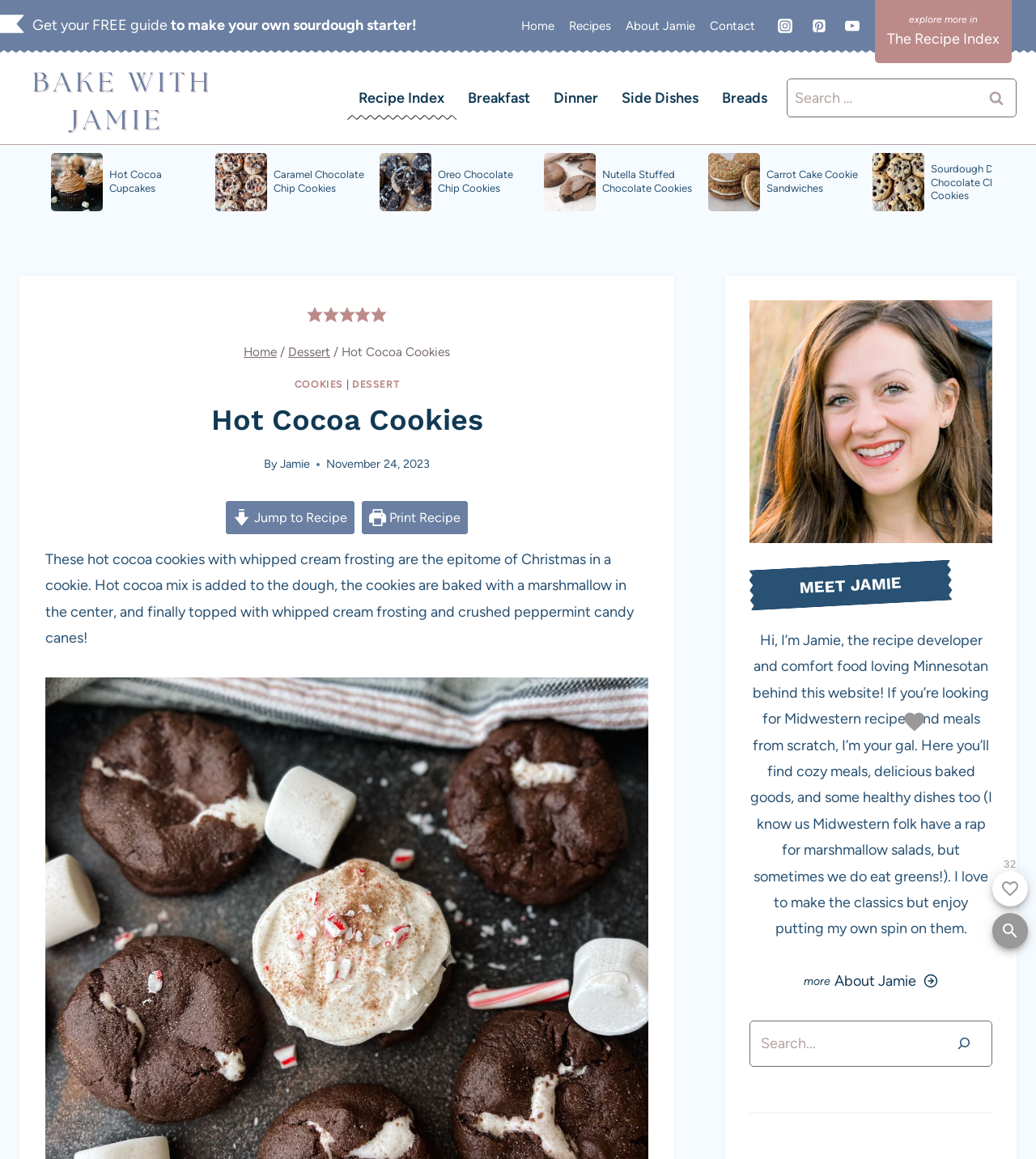Identify the bounding box coordinates of the clickable region necessary to fulfill the following instruction: "View Jamie's profile". The bounding box coordinates should be four float numbers between 0 and 1, i.e., [left, top, right, bottom].

[0.762, 0.831, 0.92, 0.862]